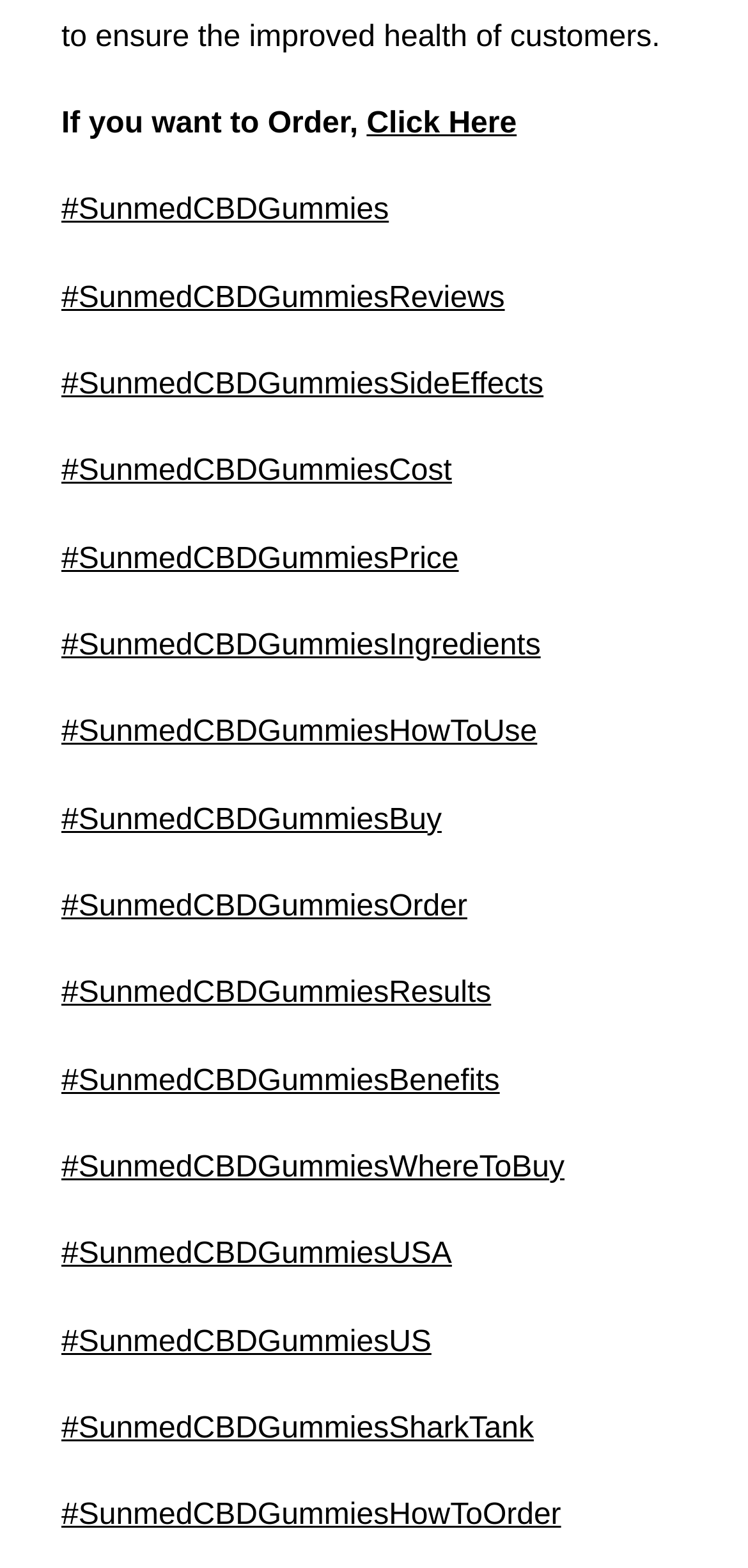Respond with a single word or phrase:
How many sections are there on the webpage?

Multiple